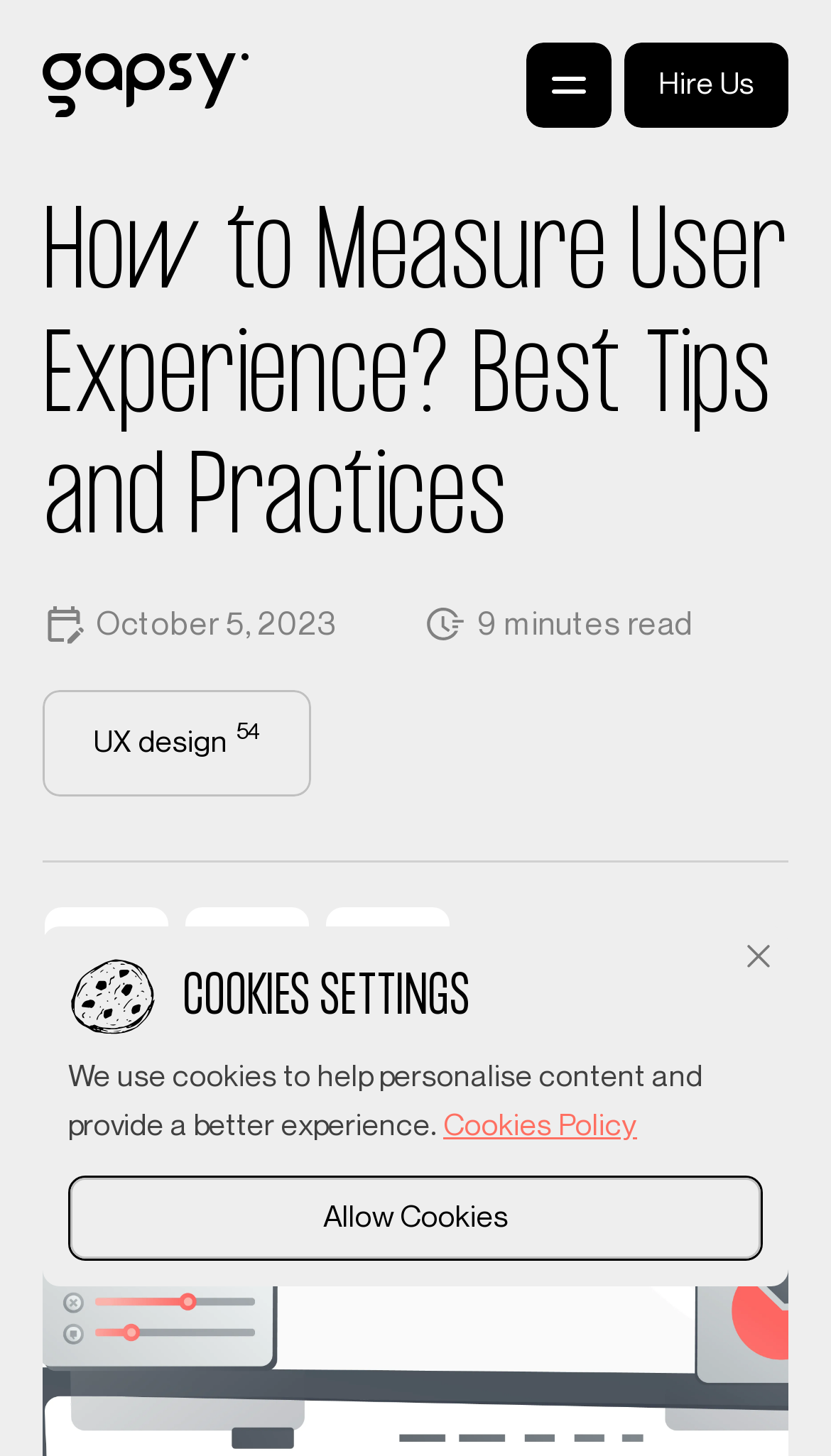Please locate the bounding box coordinates of the element that should be clicked to complete the given instruction: "Open the menu".

[0.633, 0.029, 0.736, 0.088]